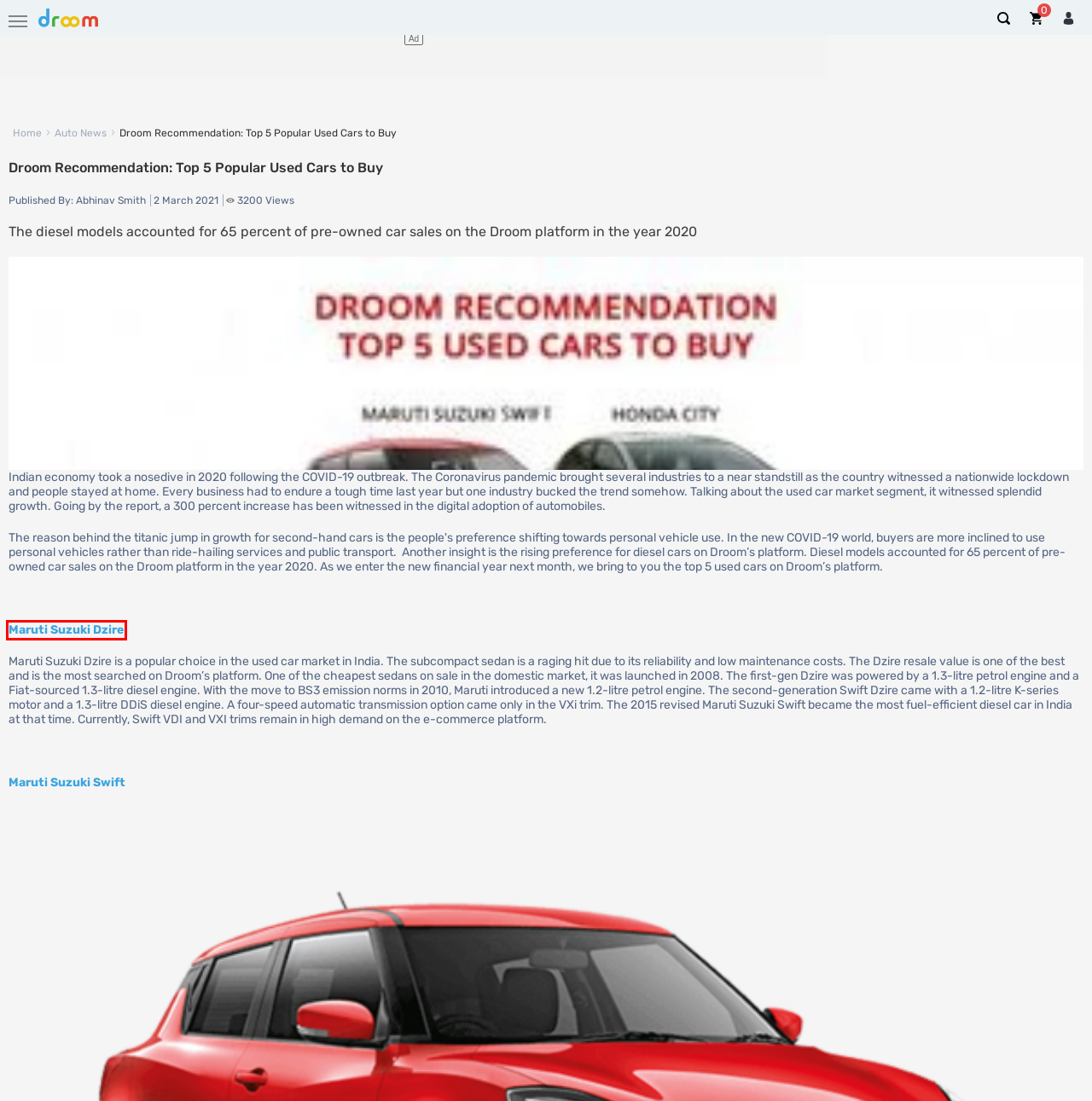Review the webpage screenshot and focus on the UI element within the red bounding box. Select the best-matching webpage description for the new webpage that follows after clicking the highlighted element. Here are the candidates:
A. Cart Summary
B. 2024 Tata Altroz Racer launched in India at INR 9.49 lakh | Droom Discovery
C. Auto News - Latest News from Auto Industry | Droom
D. Login to Sell Your Vehicle Online | Droom
E. Maruti Suzuki Swift VDI Price in India | Droom
F. Hyundai to launch Creta EV in India in January 2025 | Droom Discovery
G. Maruti Suzuki Dzire Price 2024 - Dzire Car Mileage, Specifications, and Colors | Droom
H. Automobile E-Commerce Platform to Buy, Sell New and Used Vehicles

G